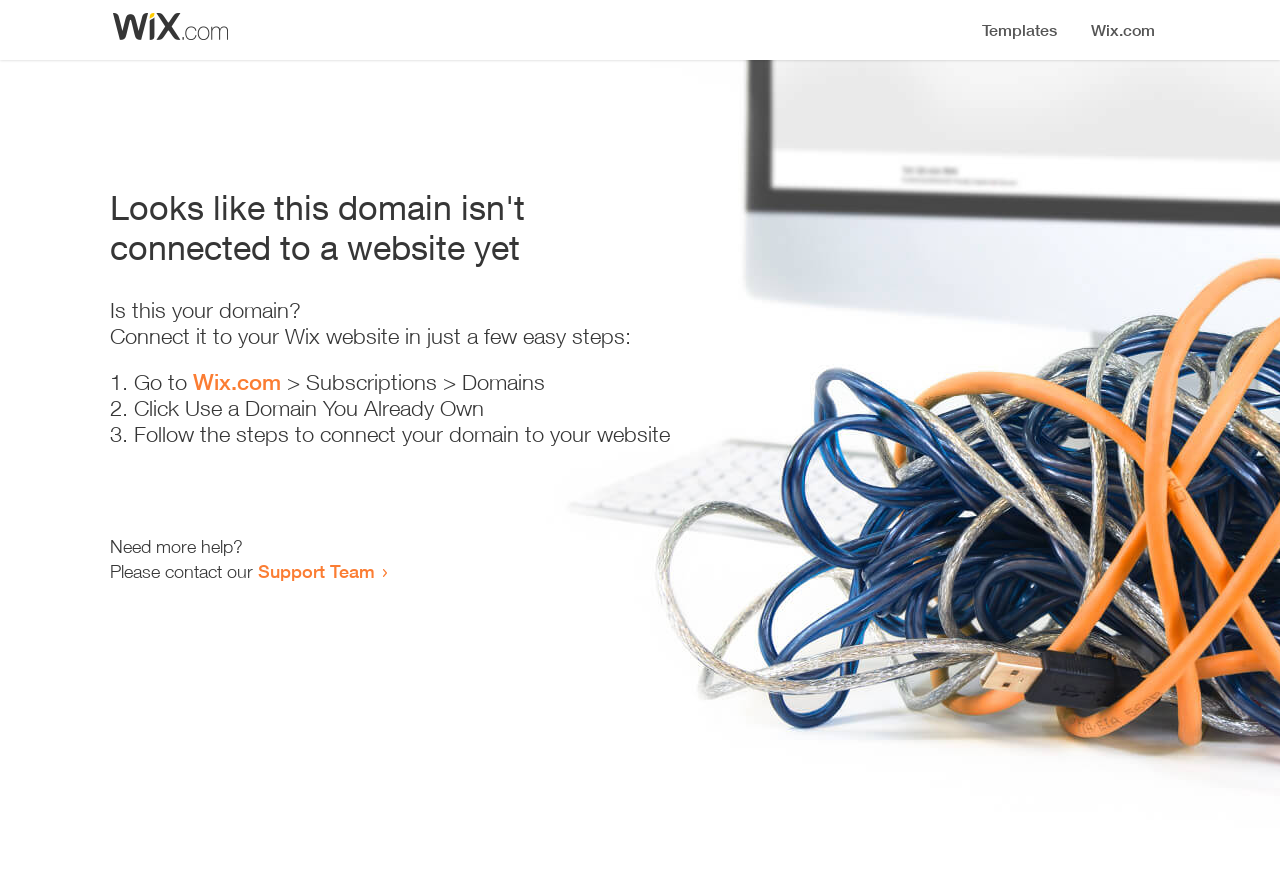Create a detailed narrative of the webpage’s visual and textual elements.

The webpage appears to be an error page, indicating that a domain is not connected to a website yet. At the top, there is a small image, likely a logo or icon. Below the image, a prominent heading reads "Looks like this domain isn't connected to a website yet". 

Underneath the heading, there is a series of instructions to connect the domain to a Wix website. The instructions are presented in a step-by-step format, with each step numbered and accompanied by a brief description. The first step is to go to Wix.com, followed by navigating to the Subscriptions and Domains section. The second step is to click "Use a Domain You Already Own", and the third step is to follow the instructions to connect the domain to the website.

At the bottom of the page, there is a section offering additional help, with a message "Need more help?" followed by an invitation to contact the Support Team via a link.